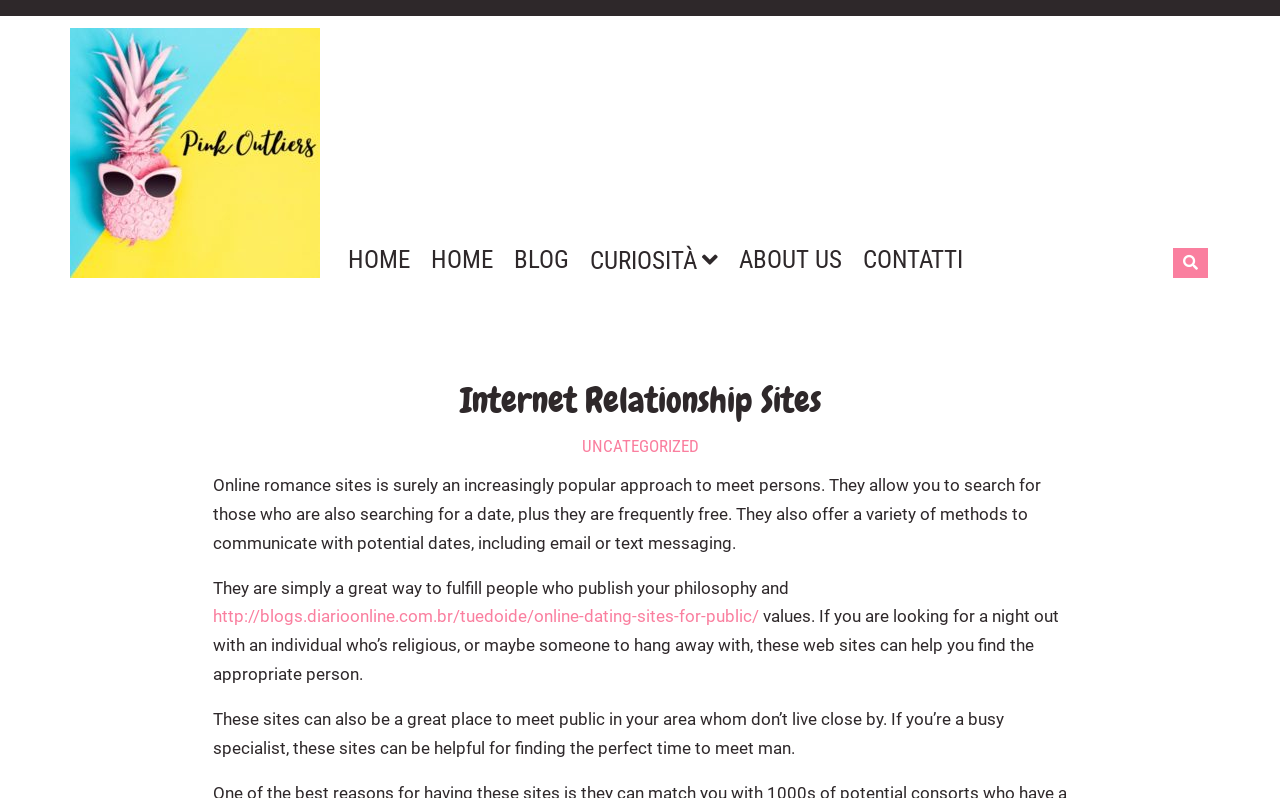Please specify the bounding box coordinates of the area that should be clicked to accomplish the following instruction: "Read the blog". The coordinates should consist of four float numbers between 0 and 1, i.e., [left, top, right, bottom].

[0.402, 0.31, 0.445, 0.341]